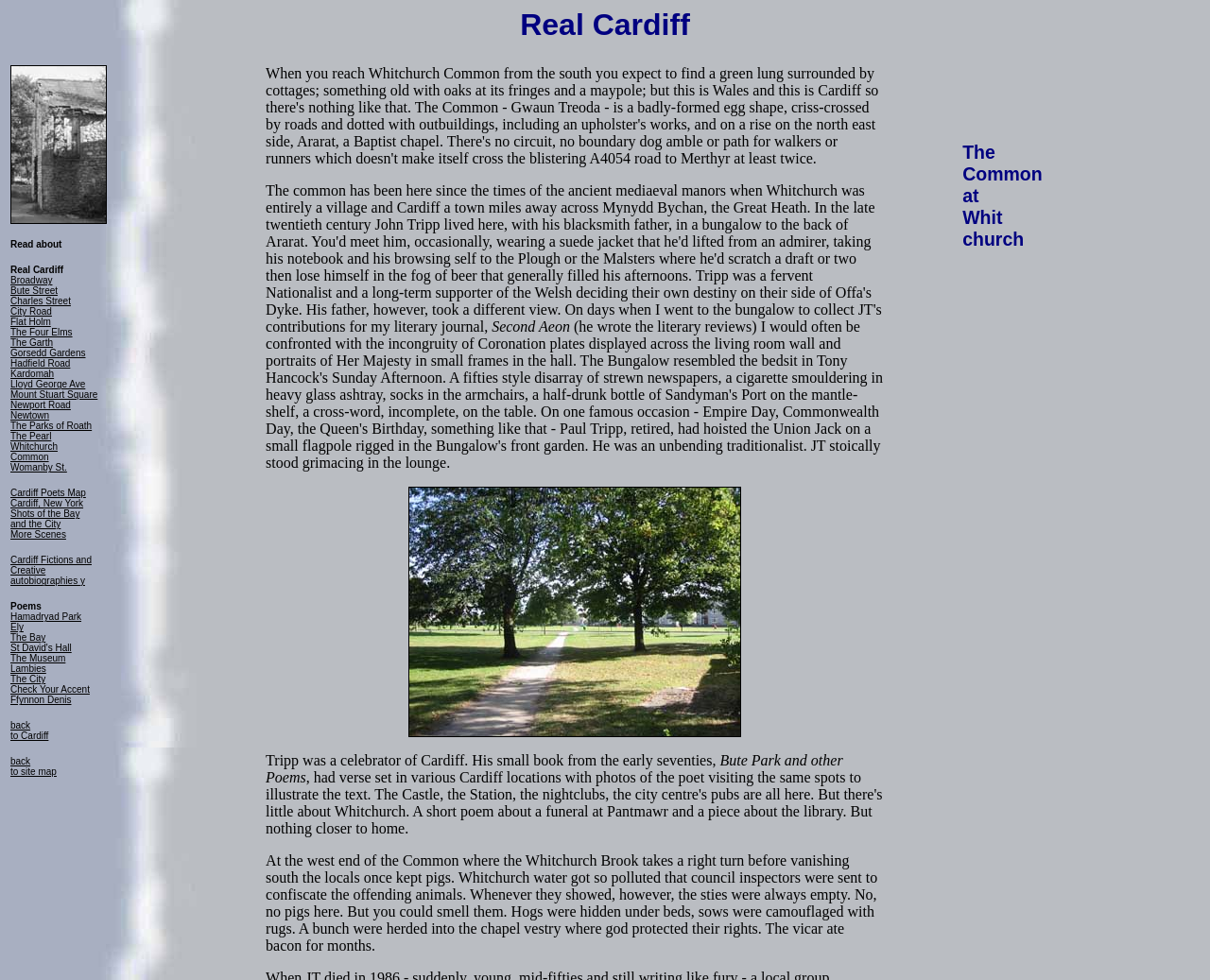Identify the bounding box coordinates of the clickable region necessary to fulfill the following instruction: "Explore the Cardiff Poets Map". The bounding box coordinates should be four float numbers between 0 and 1, i.e., [left, top, right, bottom].

[0.009, 0.498, 0.071, 0.509]